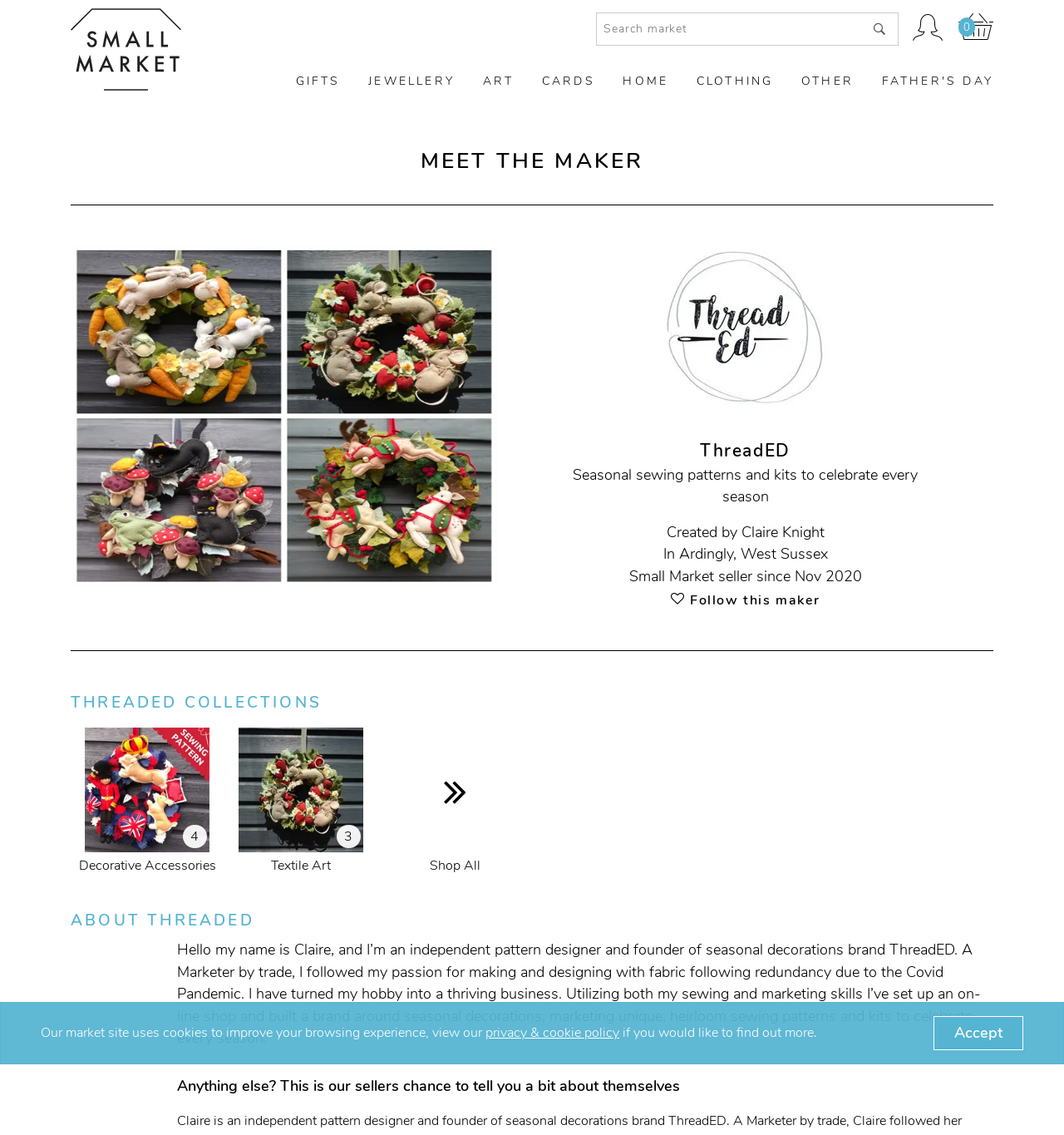What is the name of the maker?
Can you offer a detailed and complete answer to this question?

The answer can be found in the section 'MEET THE MAKER' where it says 'Created by Claire Knight'.